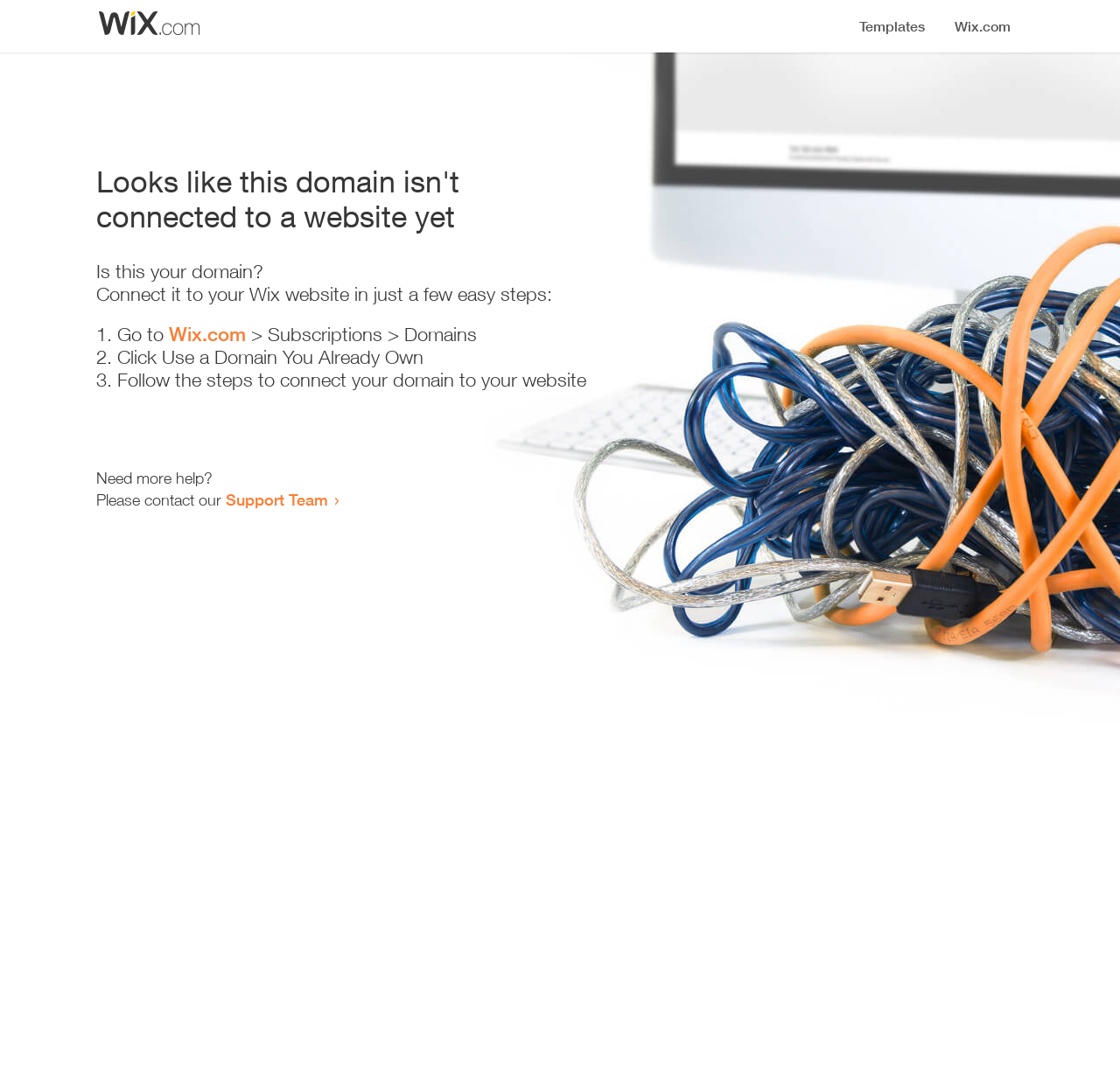Answer the question briefly using a single word or phrase: 
Where to go to start connecting the domain?

Wix.com